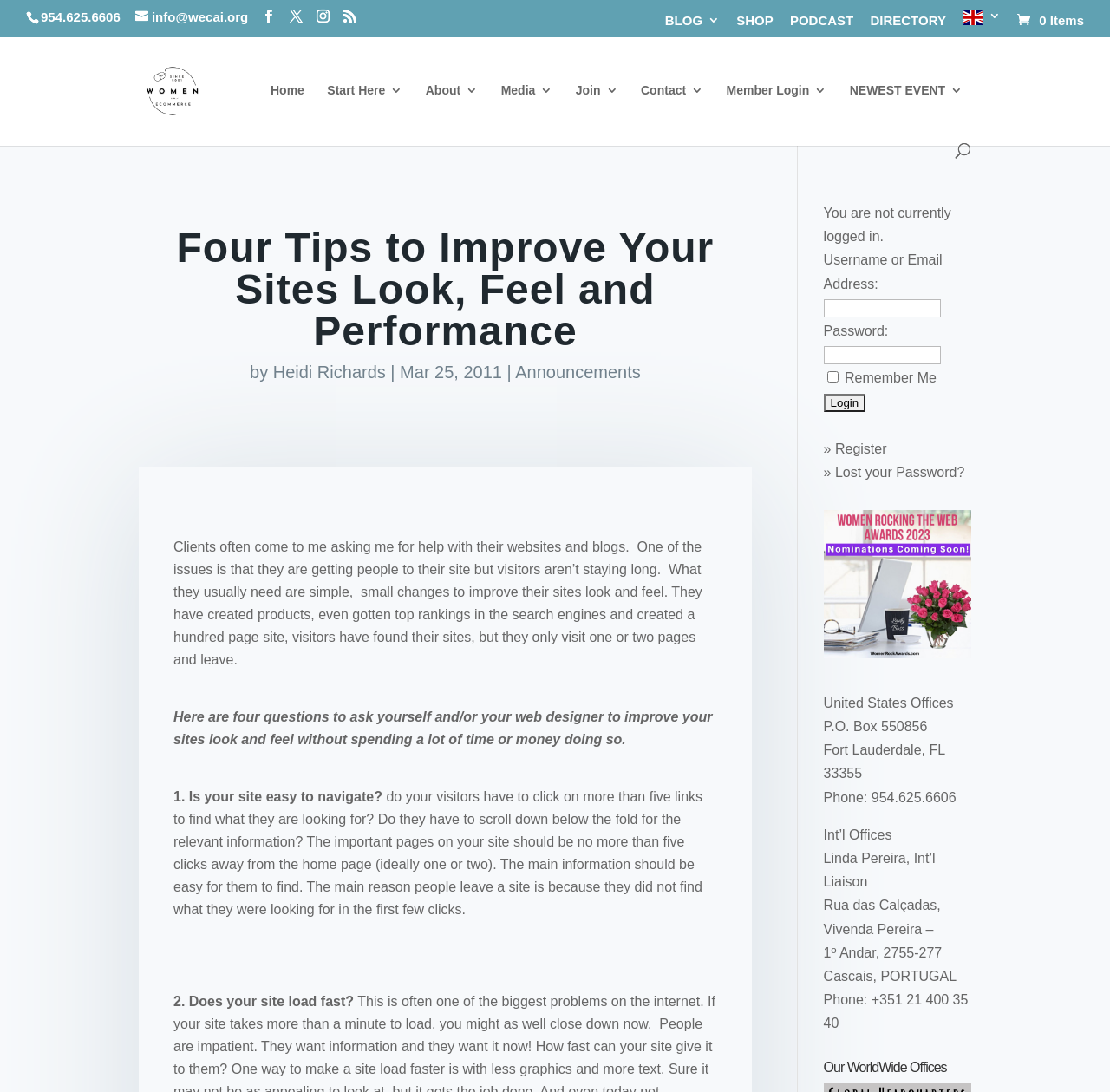What is the phone number of the United States Offices?
We need a detailed and exhaustive answer to the question. Please elaborate.

The phone number can be found in the footer section of the webpage, under the 'United States Offices' heading, where the address and other contact information are listed.